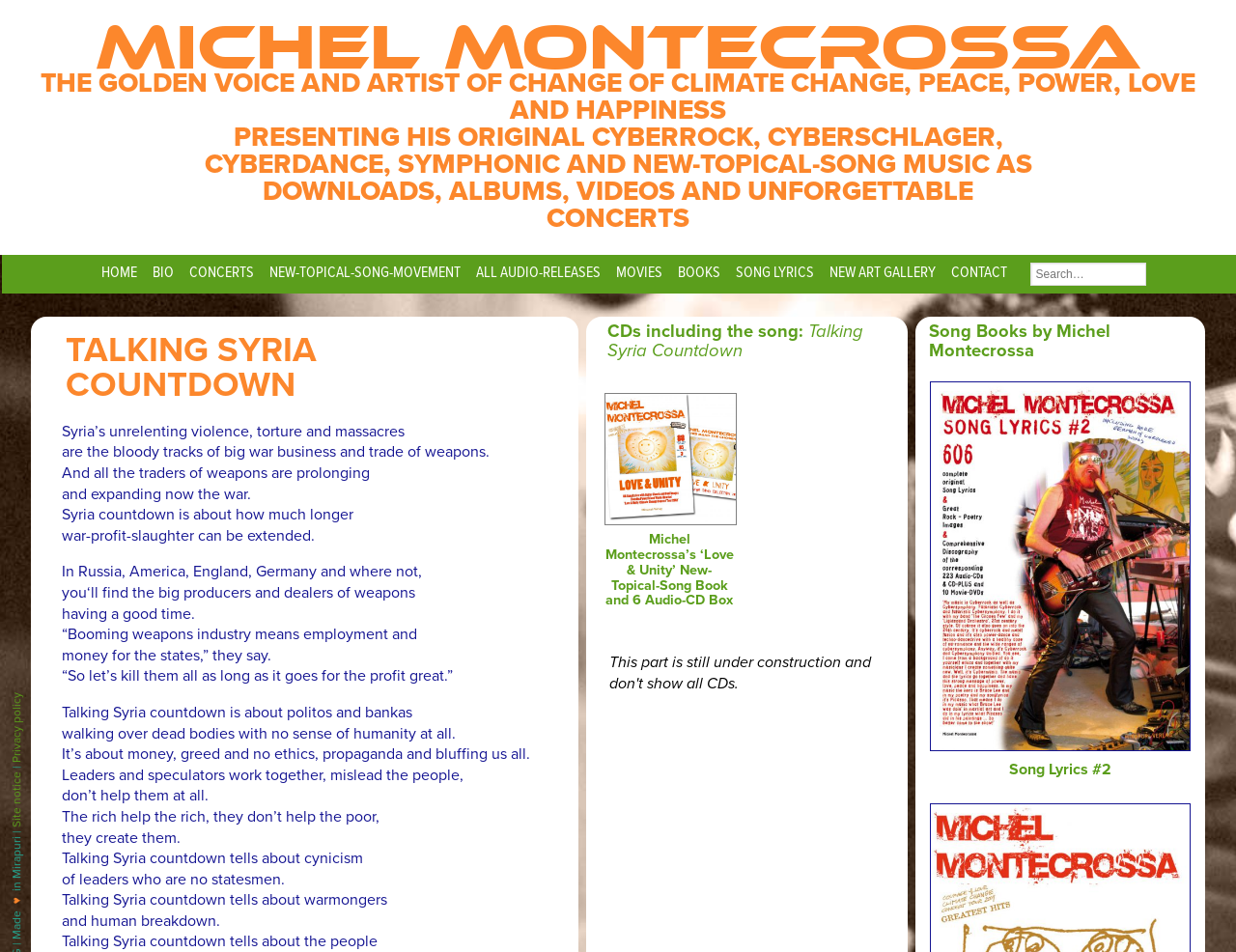Find the bounding box coordinates for the area that must be clicked to perform this action: "Read the 'Talking Syria Countdown' article".

[0.025, 0.341, 0.468, 0.423]